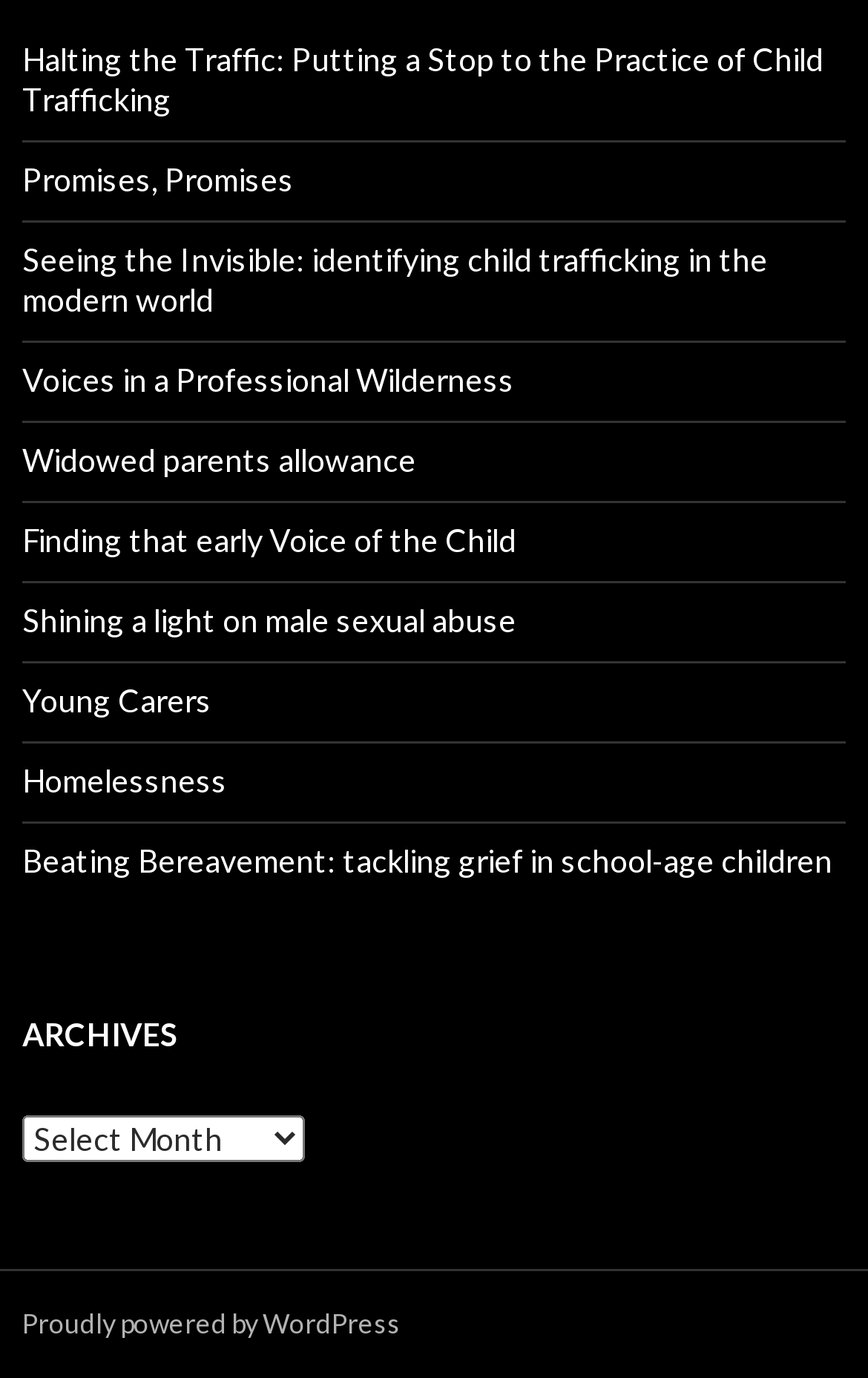What is the platform powering this website?
Refer to the image and give a detailed answer to the question.

I looked at the footer of the webpage and found a link that says 'Proudly powered by WordPress', indicating that the platform powering this website is WordPress.